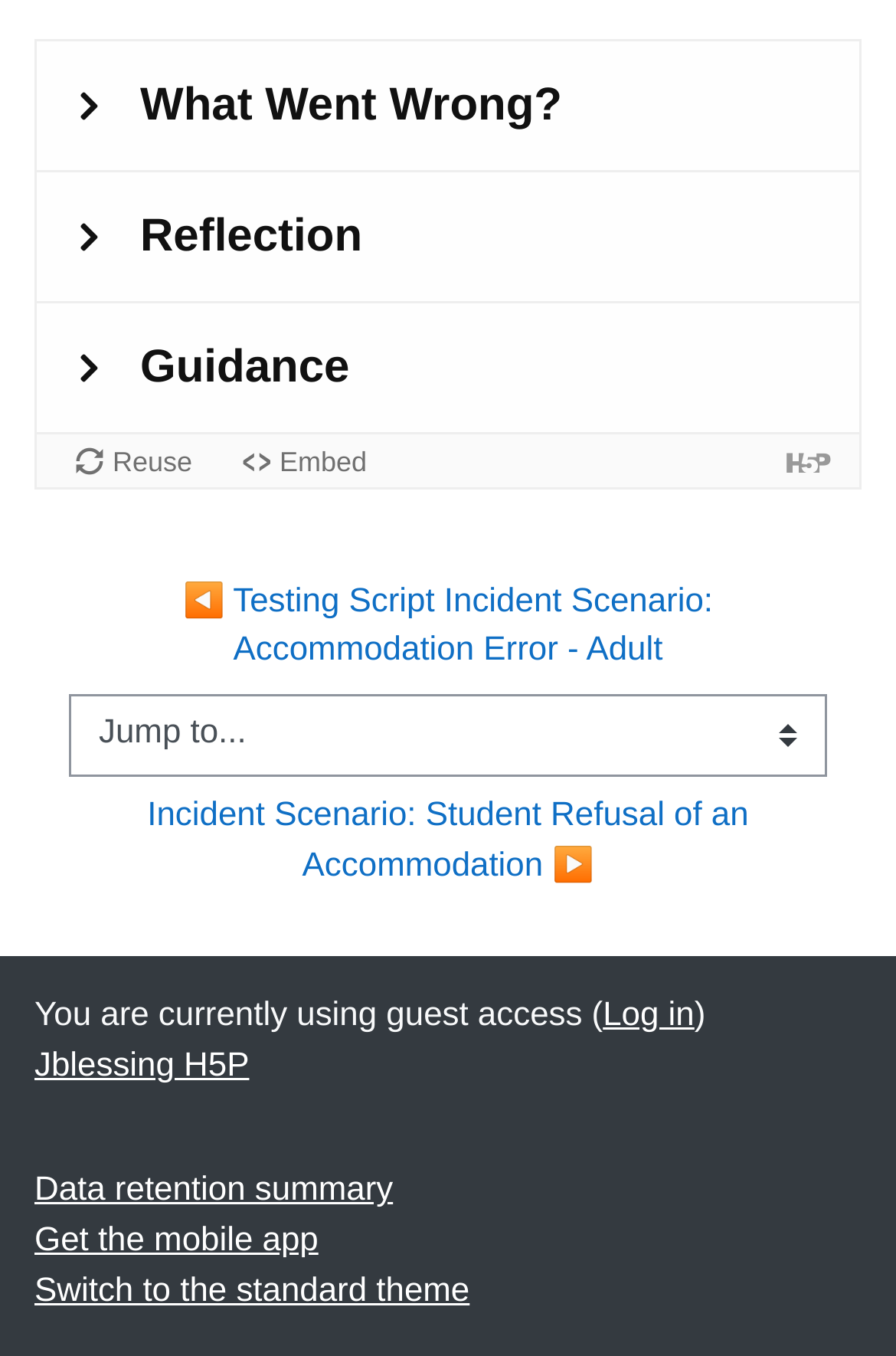Given the webpage screenshot and the description, determine the bounding box coordinates (top-left x, top-left y, bottom-right x, bottom-right y) that define the location of the UI element matching this description: Multiple Channel Ecommerce

None